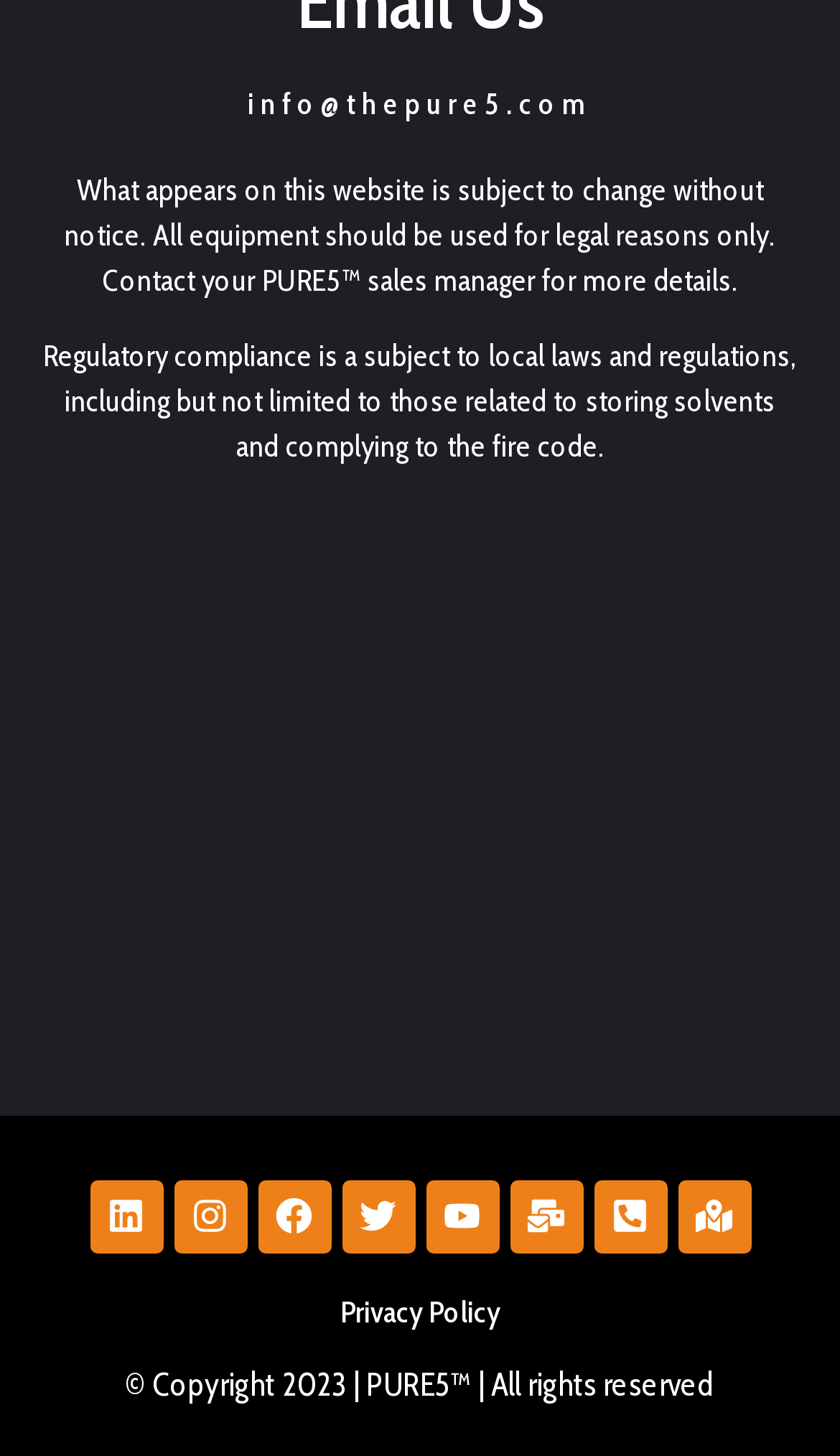Provide the bounding box coordinates of the section that needs to be clicked to accomplish the following instruction: "Call us."

[0.706, 0.811, 0.794, 0.861]